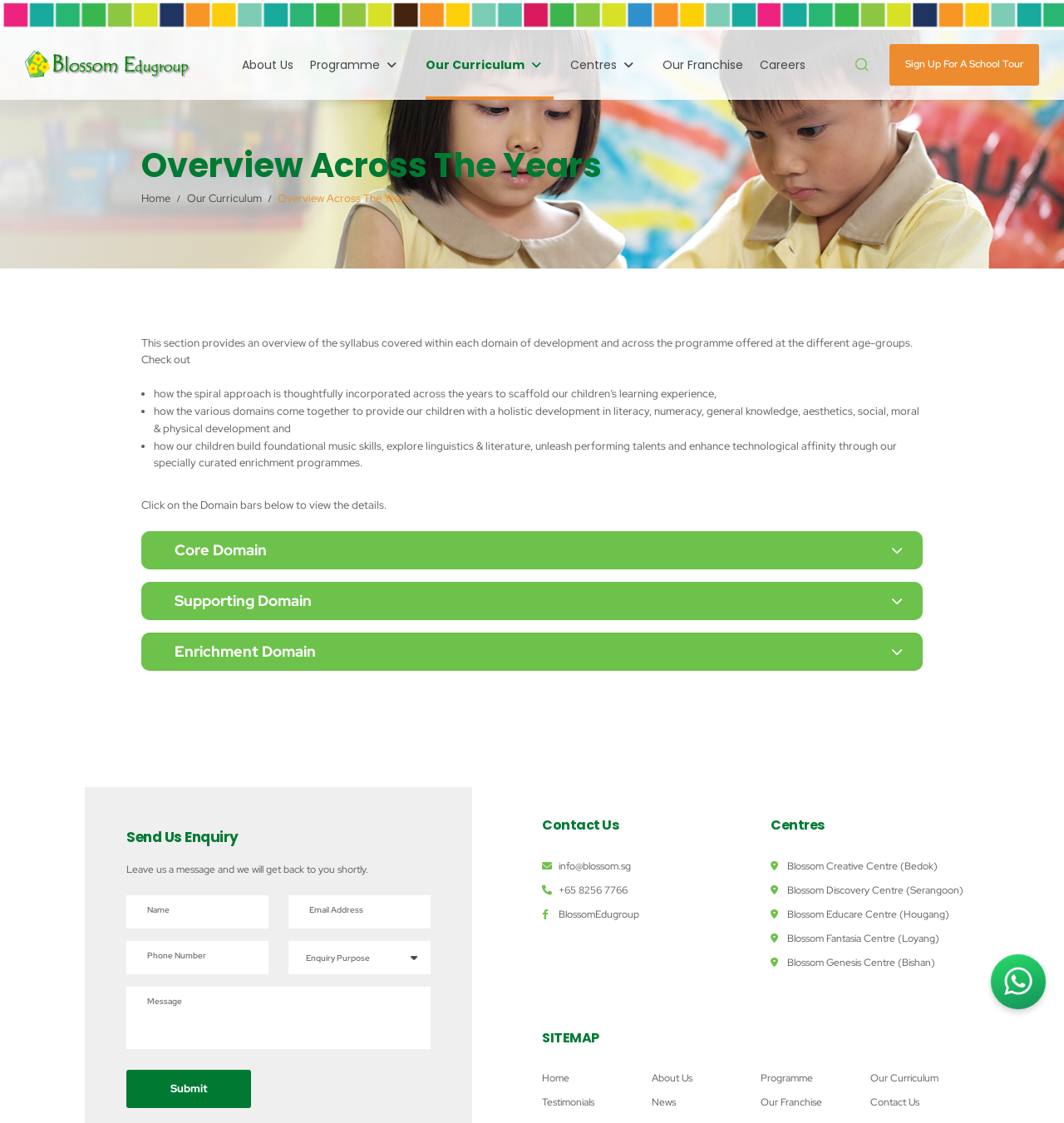Highlight the bounding box of the UI element that corresponds to this description: "Our Curriculum".

[0.175, 0.169, 0.261, 0.185]